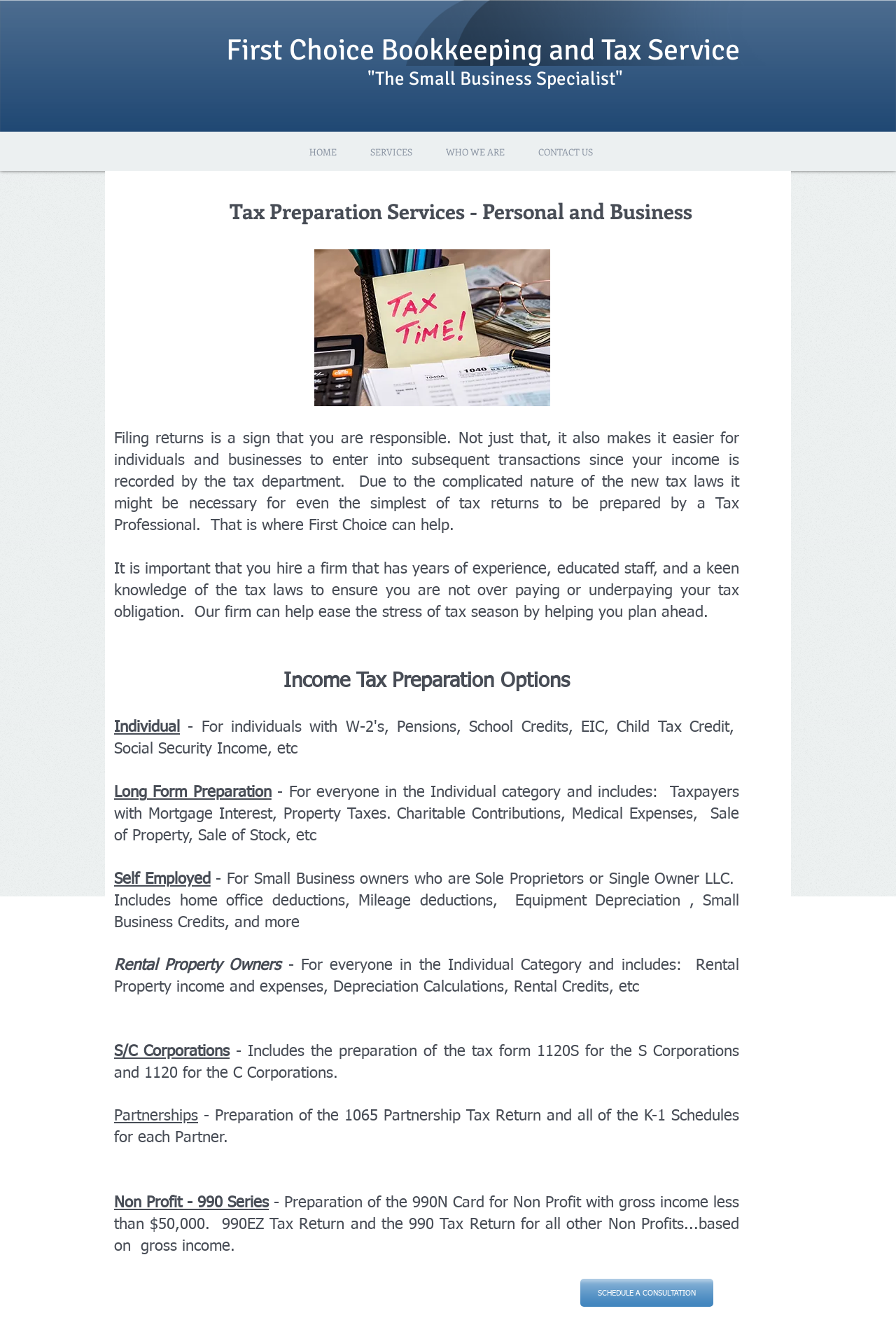What is the name of the tax service?
Please provide a detailed and comprehensive answer to the question.

The name of the tax service can be found in the heading element with the text 'First Choice Bookkeeping and Tax Service' which is located at the top of the webpage.